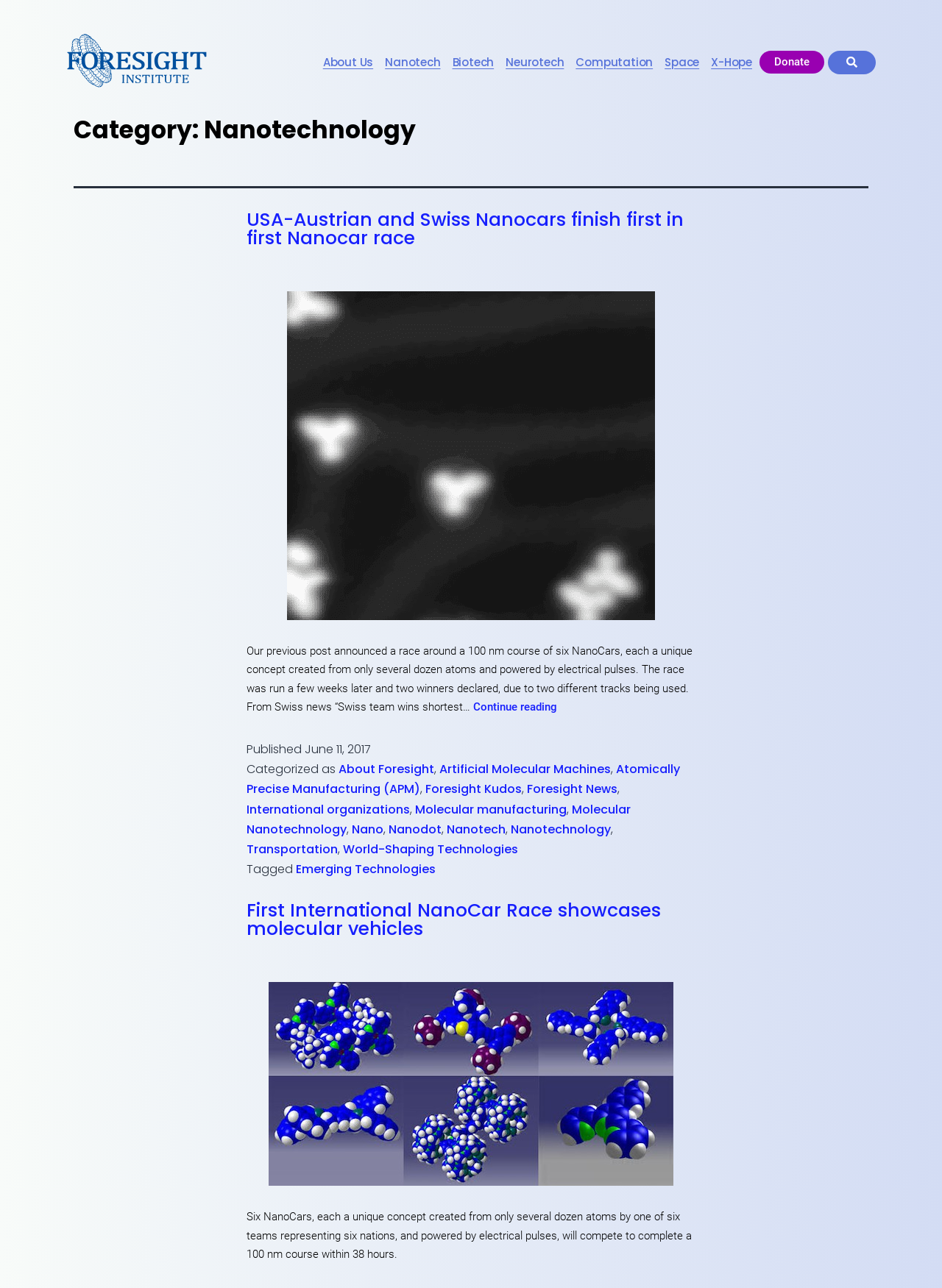What is the date of the first article on the webpage?
Provide an in-depth and detailed answer to the question.

The date of the first article on the webpage is 'June 11, 2017' as indicated by the time element in the footer of the article.